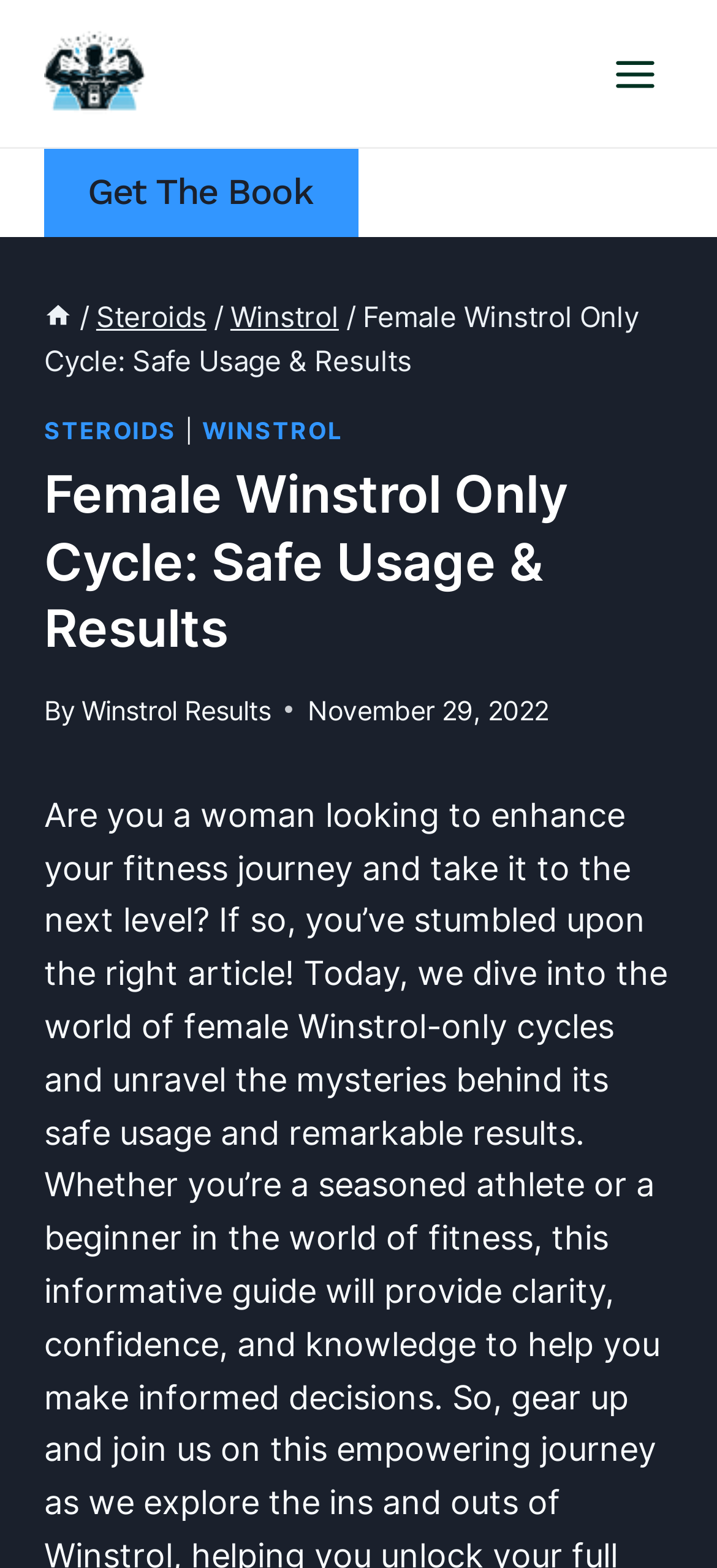Pinpoint the bounding box coordinates for the area that should be clicked to perform the following instruction: "Read the 'Steroids' section".

[0.134, 0.19, 0.288, 0.213]